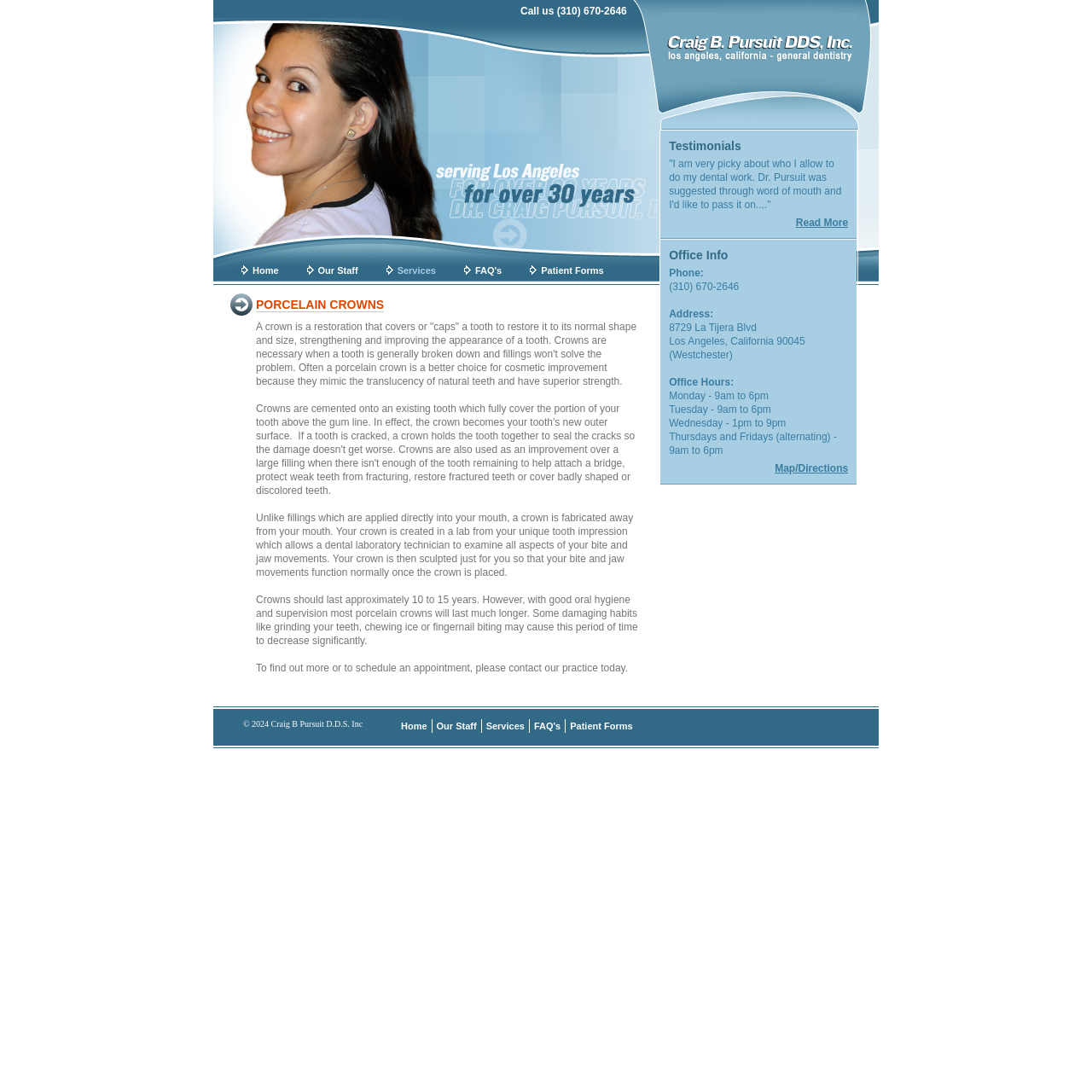How long can a porcelain crown last?
From the image, respond using a single word or phrase.

10 to 15 years